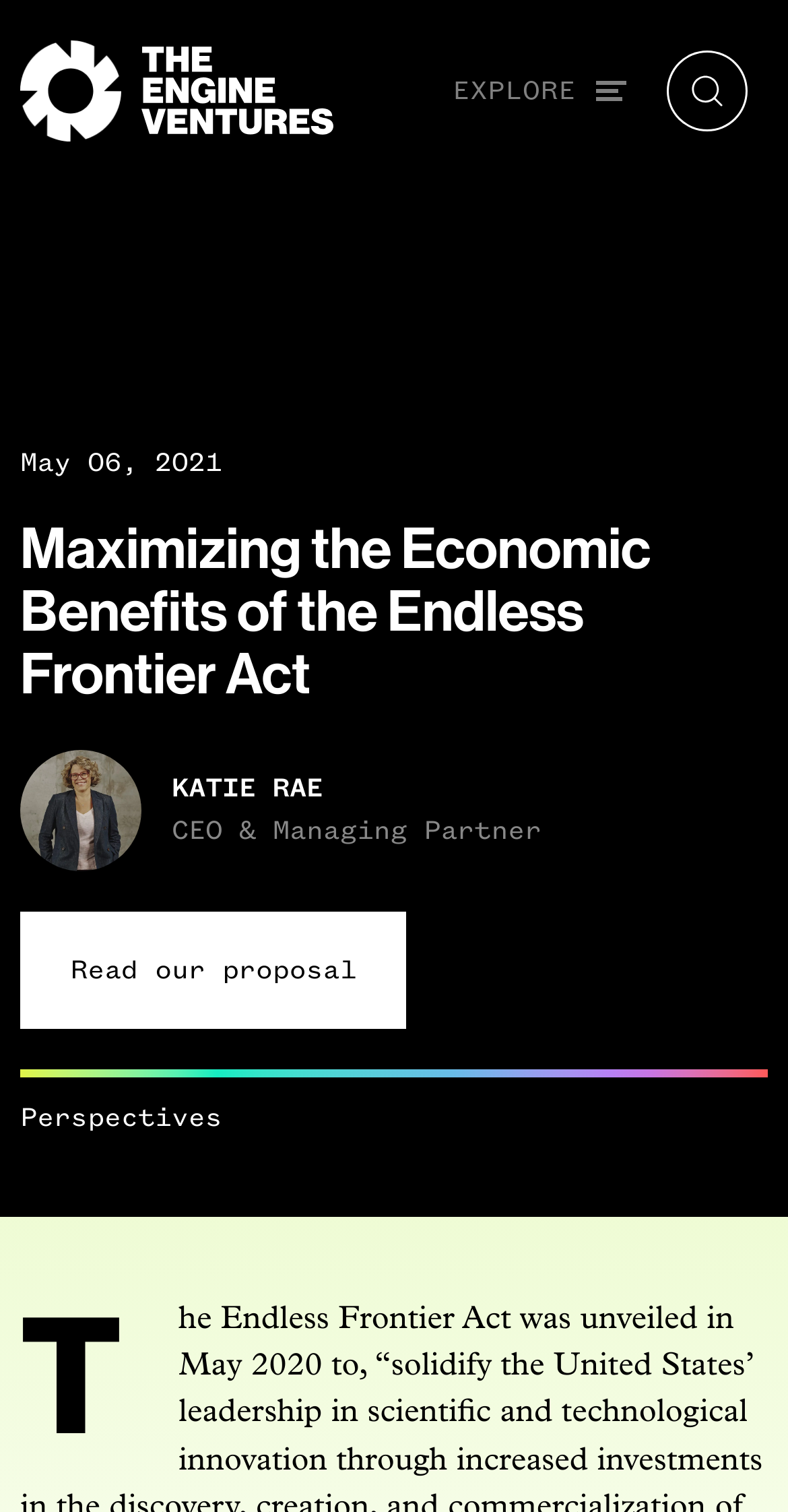Identify the headline of the webpage and generate its text content.

Maximizing the Economic Benefits of the Endless Frontier Act